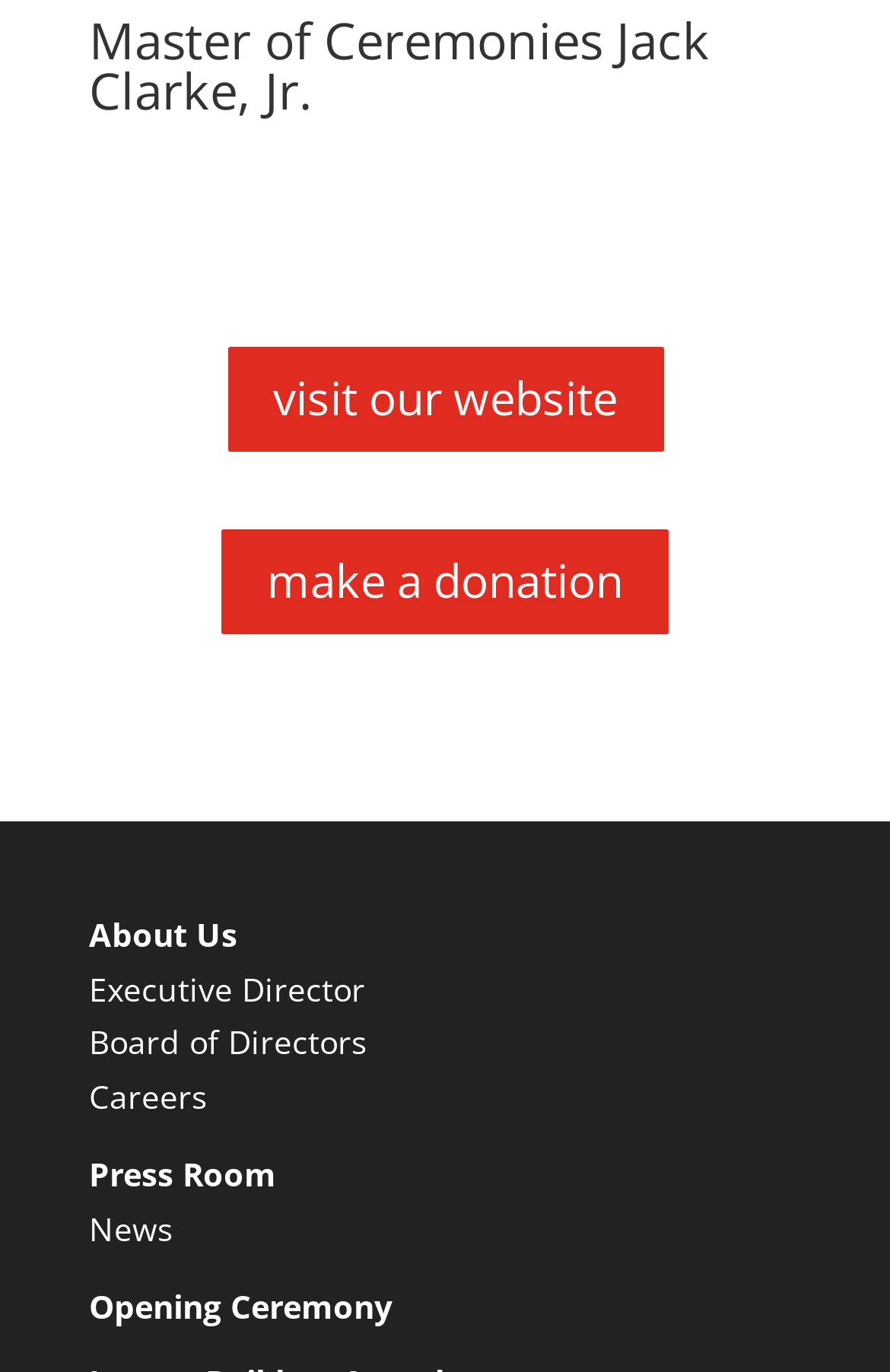Identify the bounding box coordinates of the region that needs to be clicked to carry out this instruction: "attend the opening ceremony". Provide these coordinates as four float numbers ranging from 0 to 1, i.e., [left, top, right, bottom].

[0.1, 0.936, 0.441, 0.967]